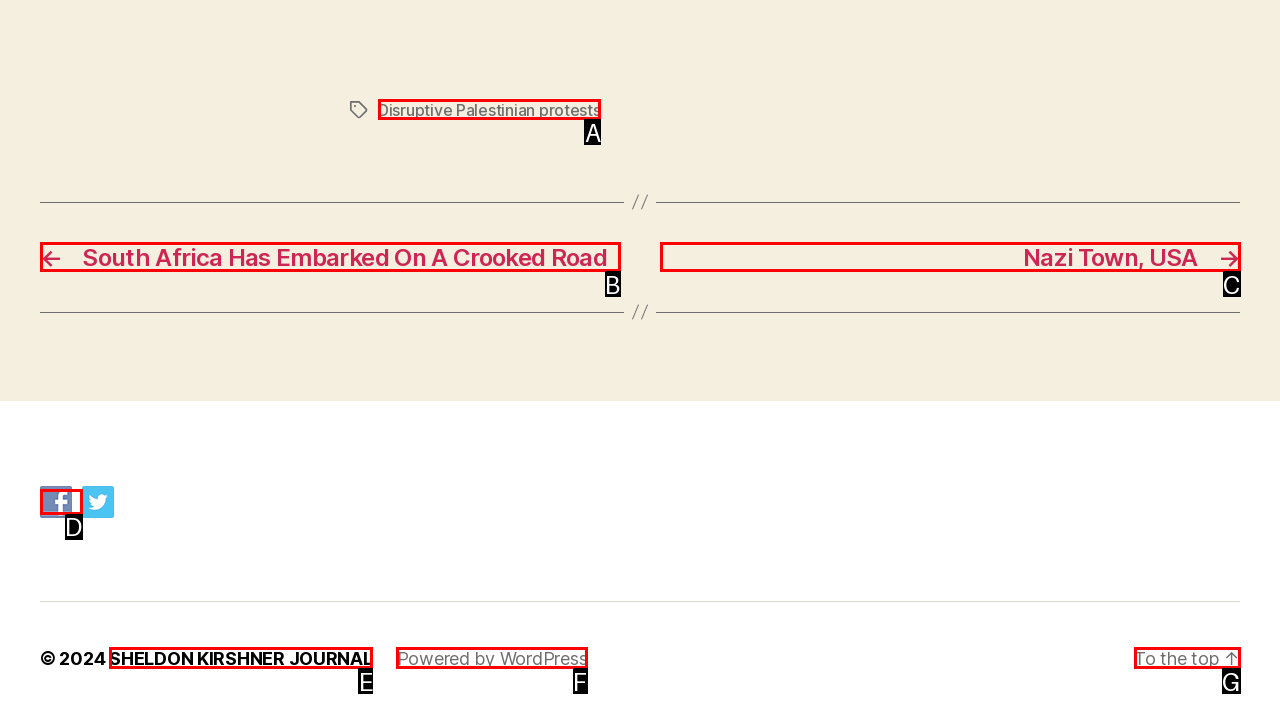Choose the HTML element that best fits the given description: → Nazi Town, USA. Answer by stating the letter of the option.

C